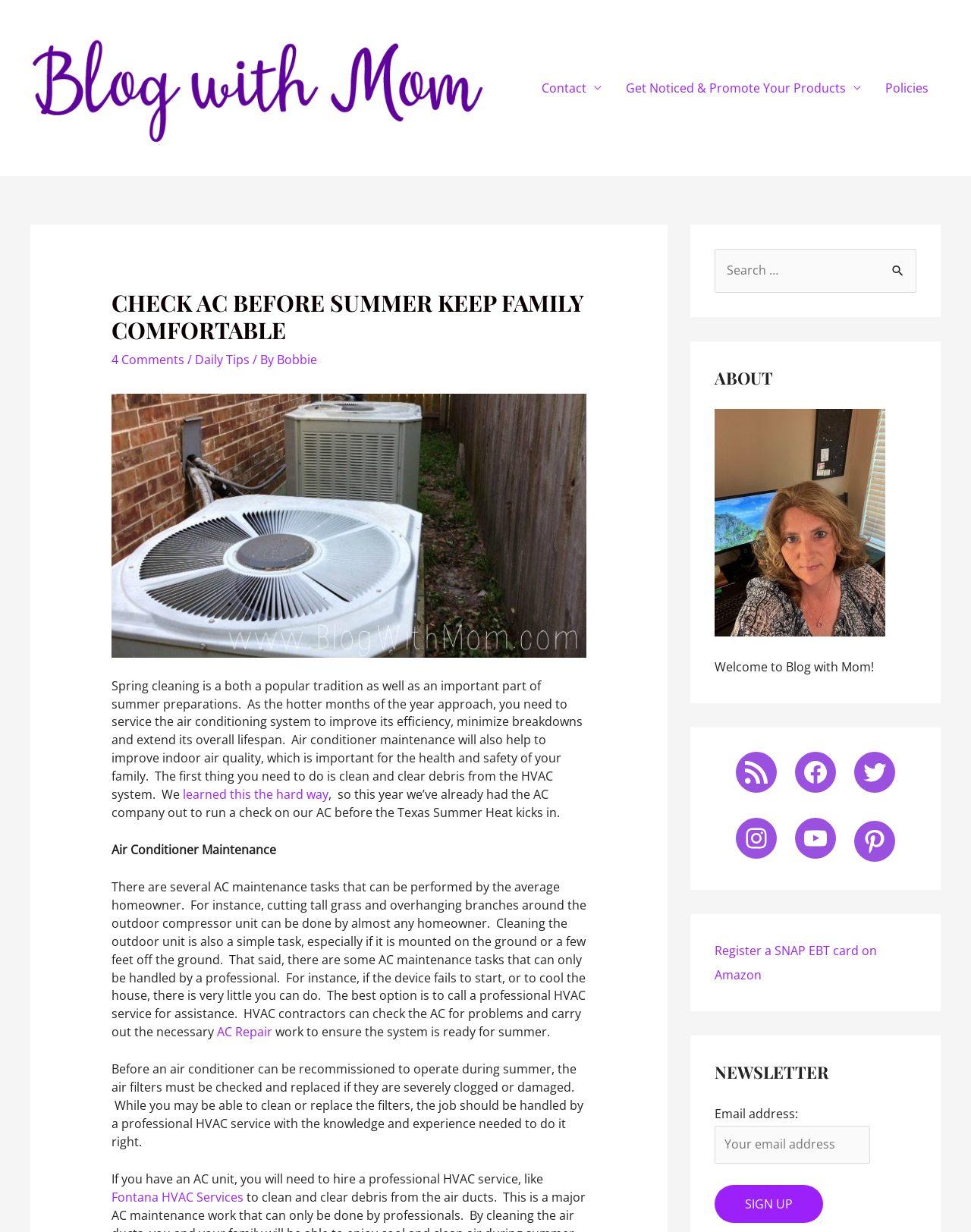Please answer the following question using a single word or phrase: 
What is the purpose of cleaning the outdoor unit of an air conditioner?

To improve efficiency